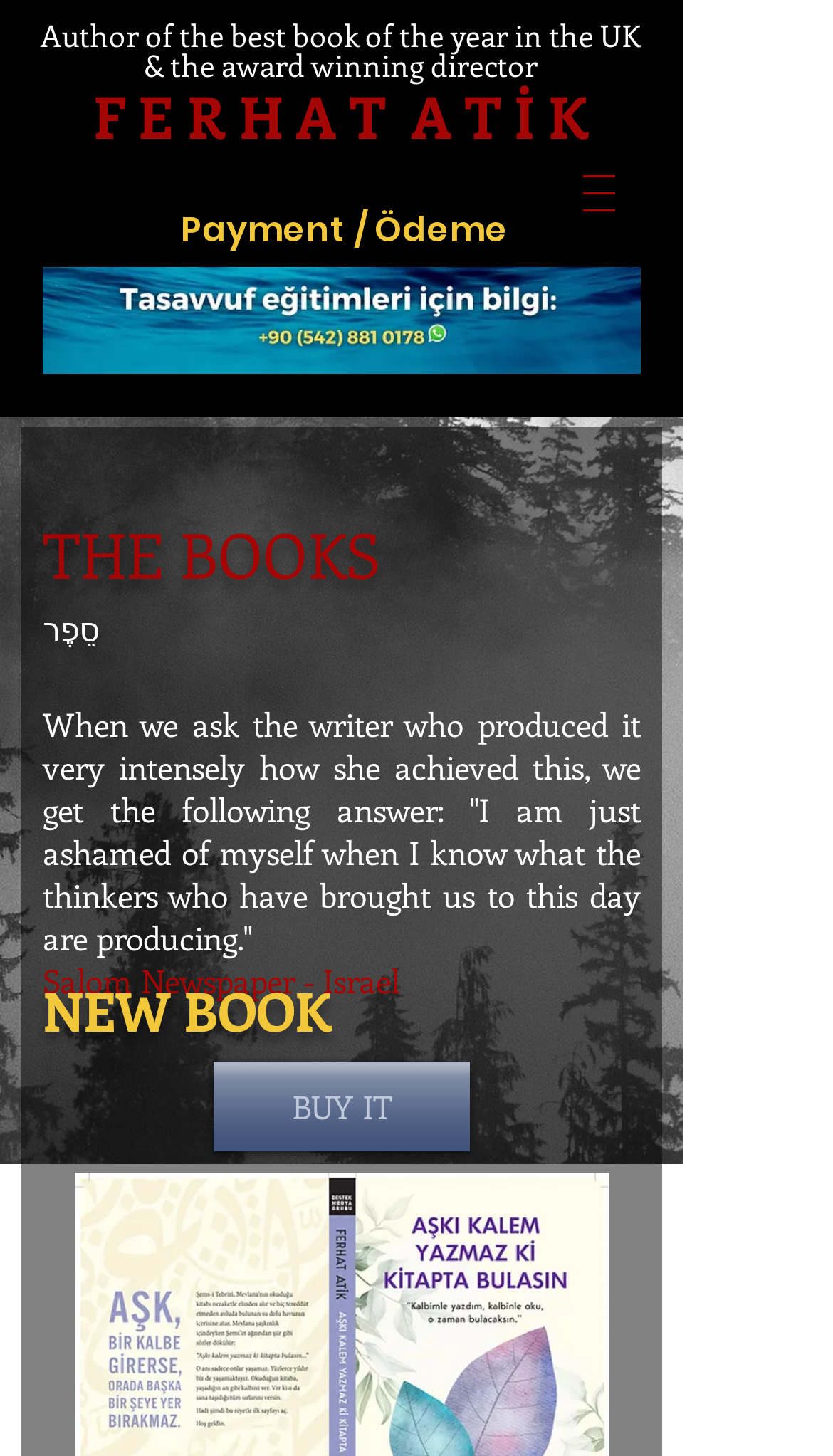Given the element description: "BUY IT", predict the bounding box coordinates of this UI element. The coordinates must be four float numbers between 0 and 1, given as [left, top, right, bottom].

[0.256, 0.73, 0.564, 0.791]